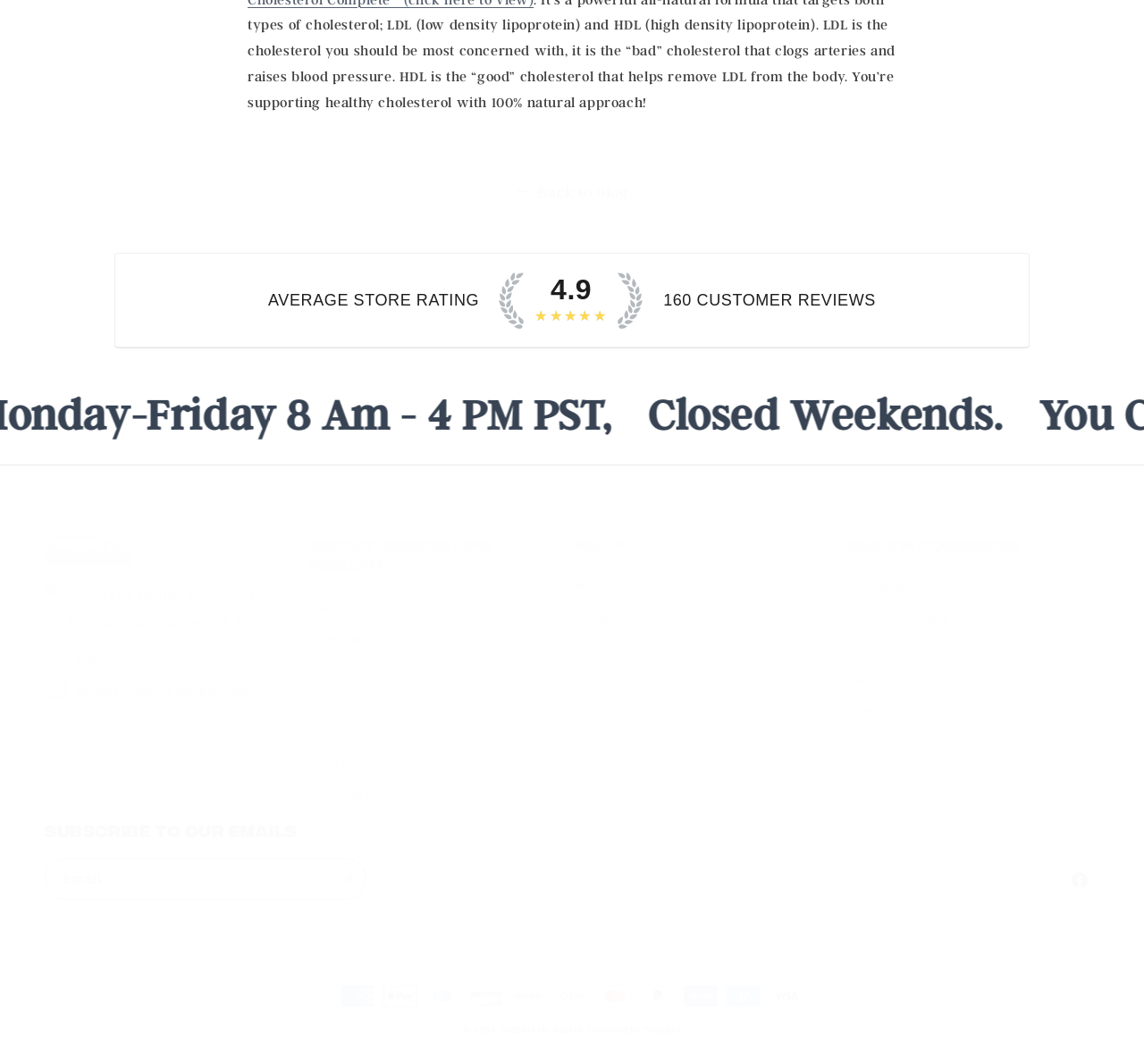Use a single word or phrase to answer the following:
What is the average store rating?

4.9